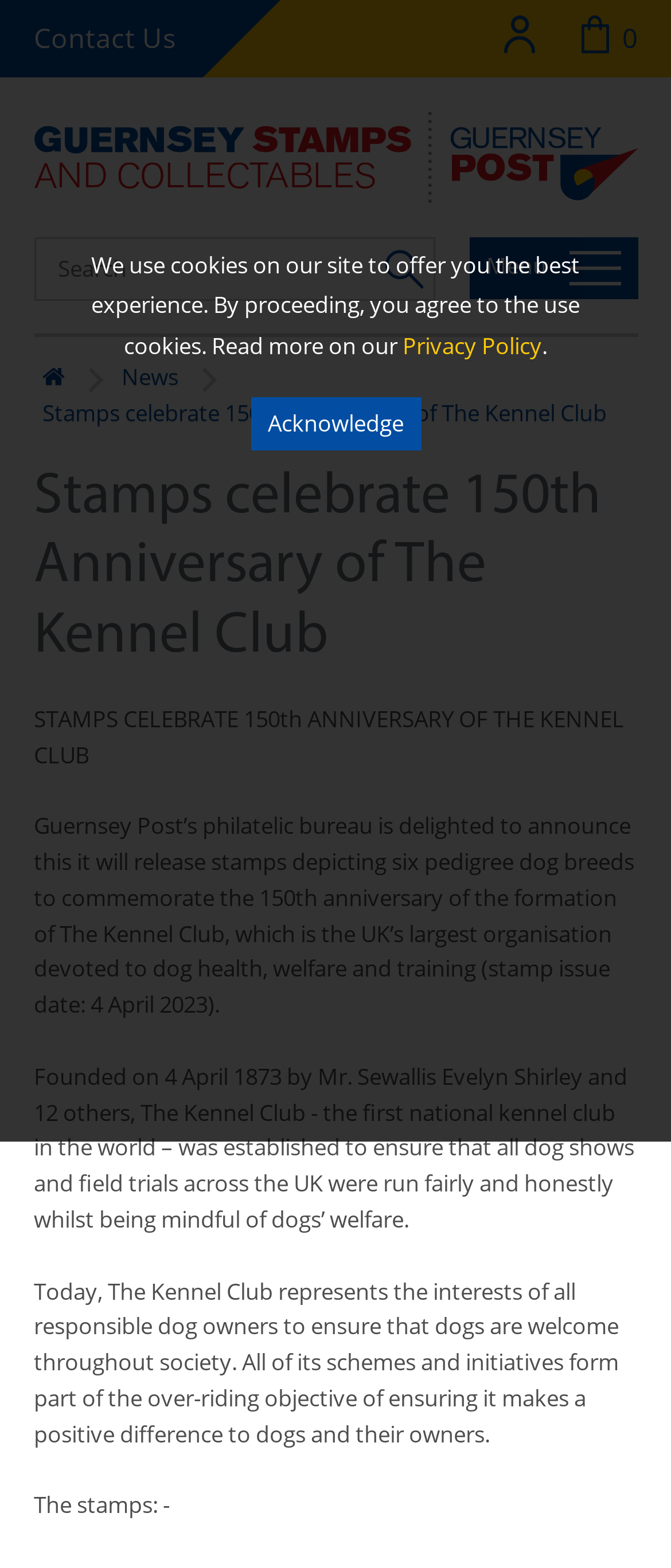Determine the bounding box coordinates for the area that should be clicked to carry out the following instruction: "Go to the 'News' page".

[0.181, 0.231, 0.265, 0.25]